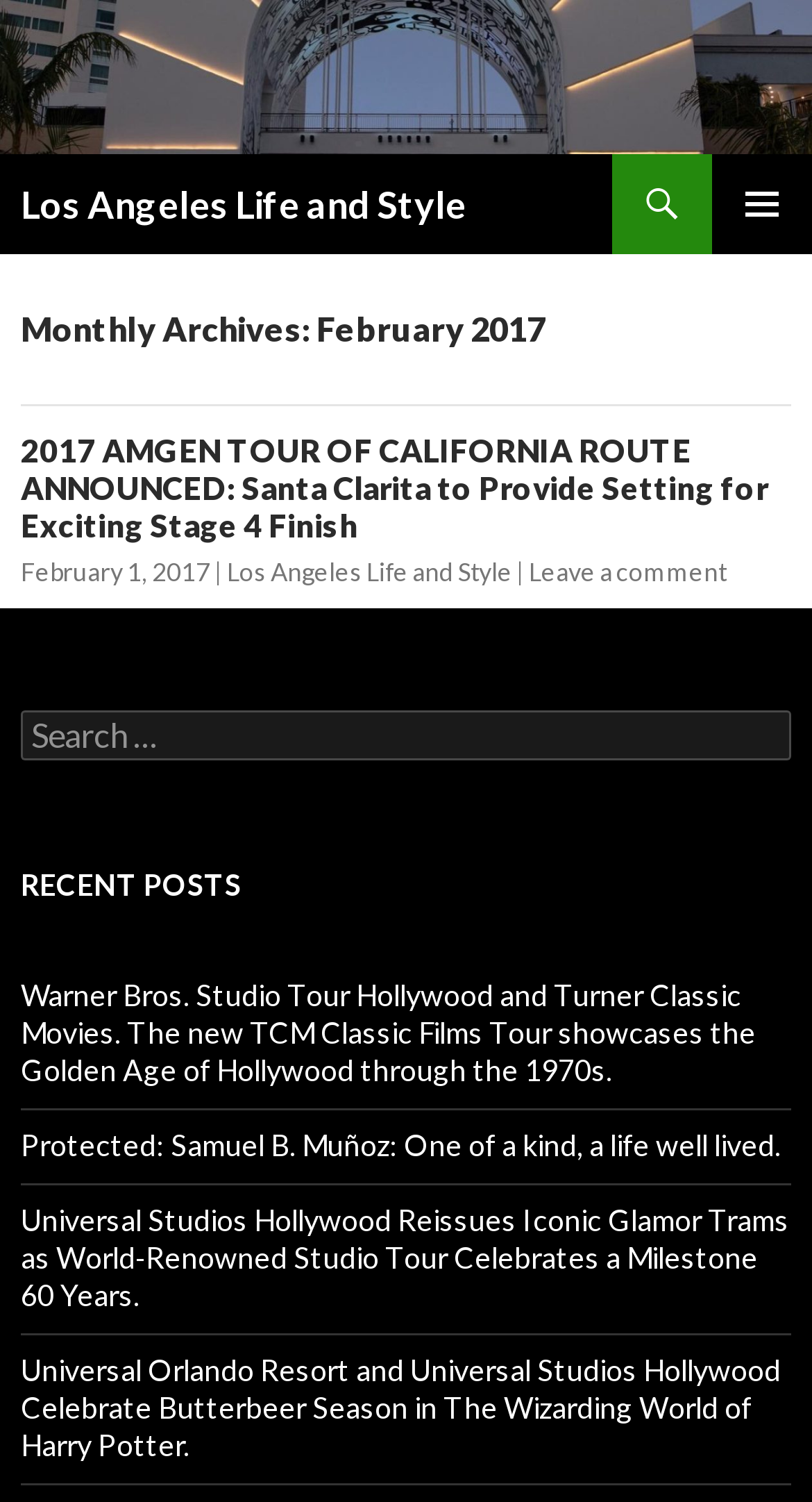What is the date of the first article?
Provide a detailed answer to the question using information from the image.

I looked at the first article element, which is denoted by the element with ID 53. The date of the first article is specified by the link element with text 'February 1, 2017', which is a child element of the article element.